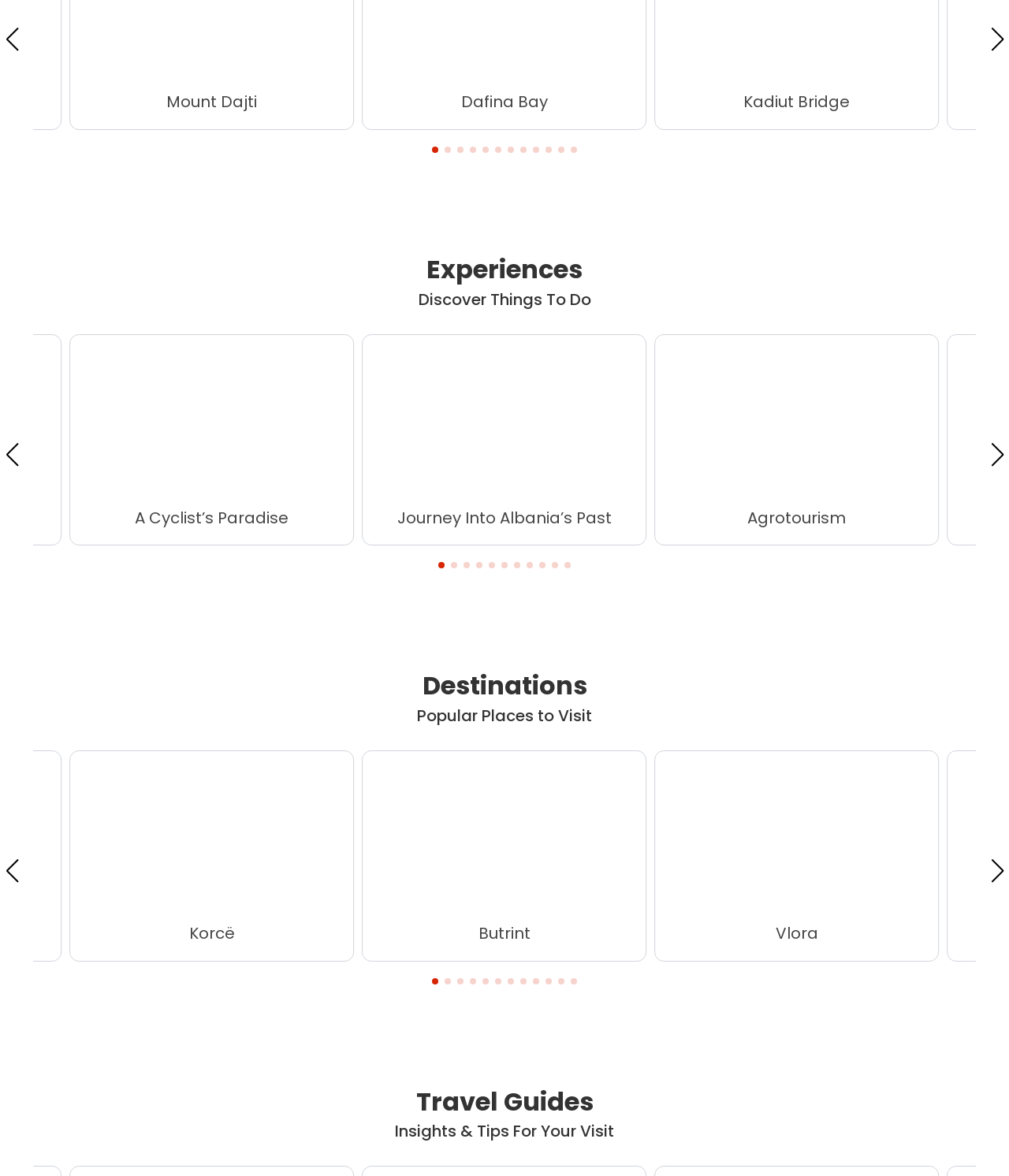Determine the coordinates of the bounding box that should be clicked to complete the instruction: "Discover Cycle Albania". The coordinates should be represented by four float numbers between 0 and 1: [left, top, right, bottom].

[0.07, 0.285, 0.35, 0.42]